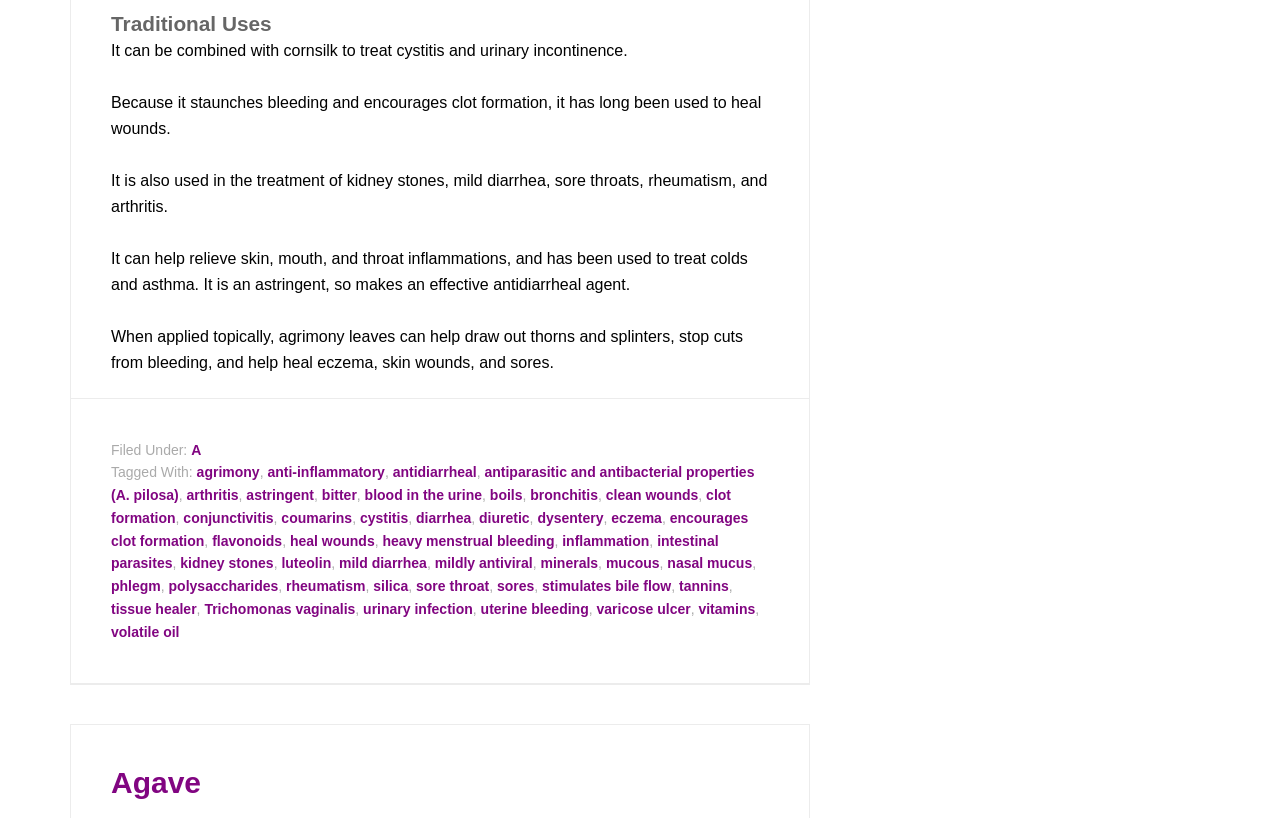Please answer the following question using a single word or phrase: What is the relationship between agrimony and cornsilk?

Combined to treat cystitis